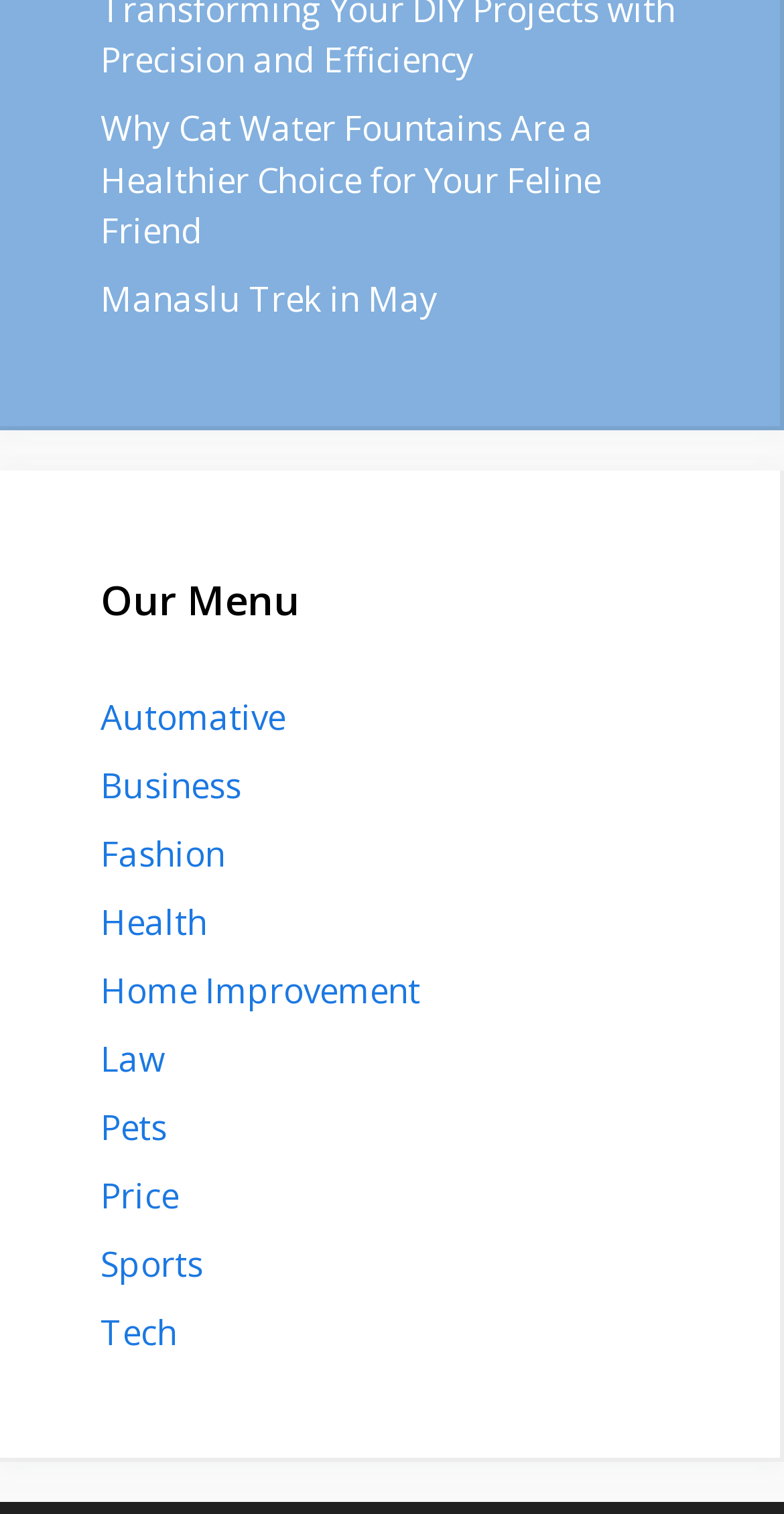Use the details in the image to answer the question thoroughly: 
How many links are under 'Our Menu'?

Starting from the 'Our Menu' heading, there are 11 link elements that follow, which are 'Automative', 'Business', 'Fashion', 'Health', 'Home Improvement', 'Law', 'Pets', 'Price', 'Sports', and 'Tech'.